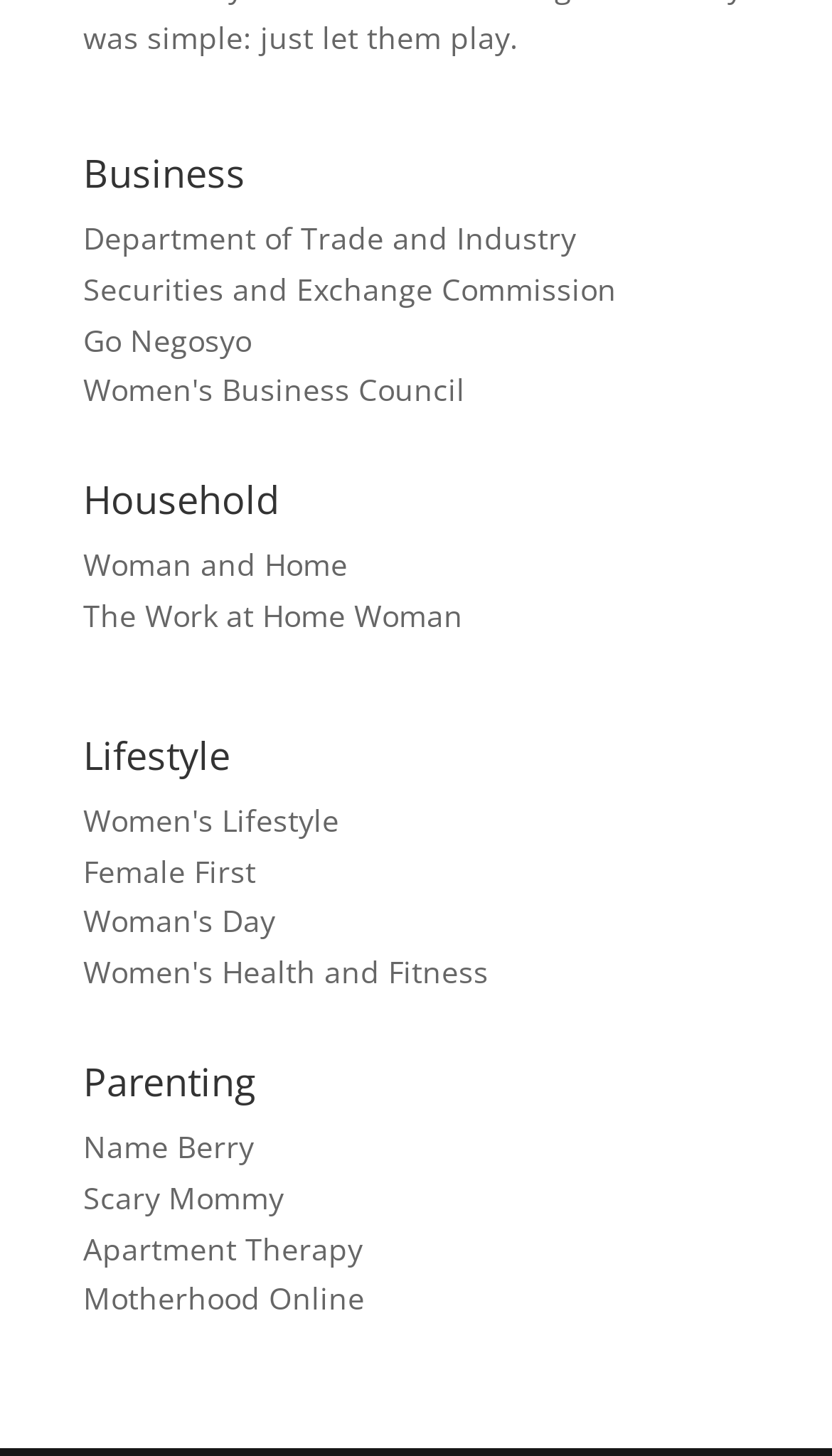Respond to the question below with a single word or phrase:
What category does 'Department of Trade and Industry' belong to?

Business